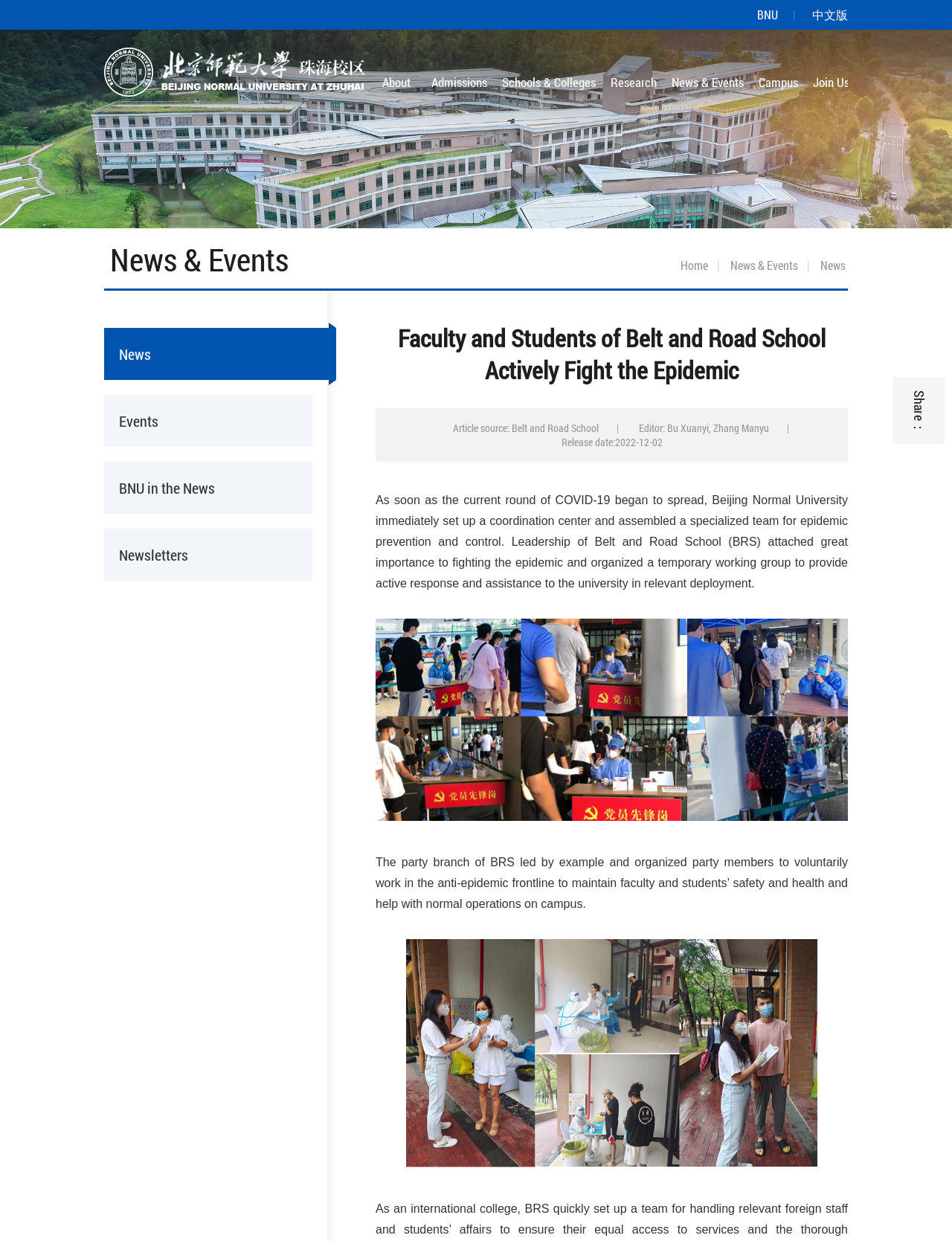Find and indicate the bounding box coordinates of the region you should select to follow the given instruction: "Visit the Creme Brûlée Oranges blog post".

None